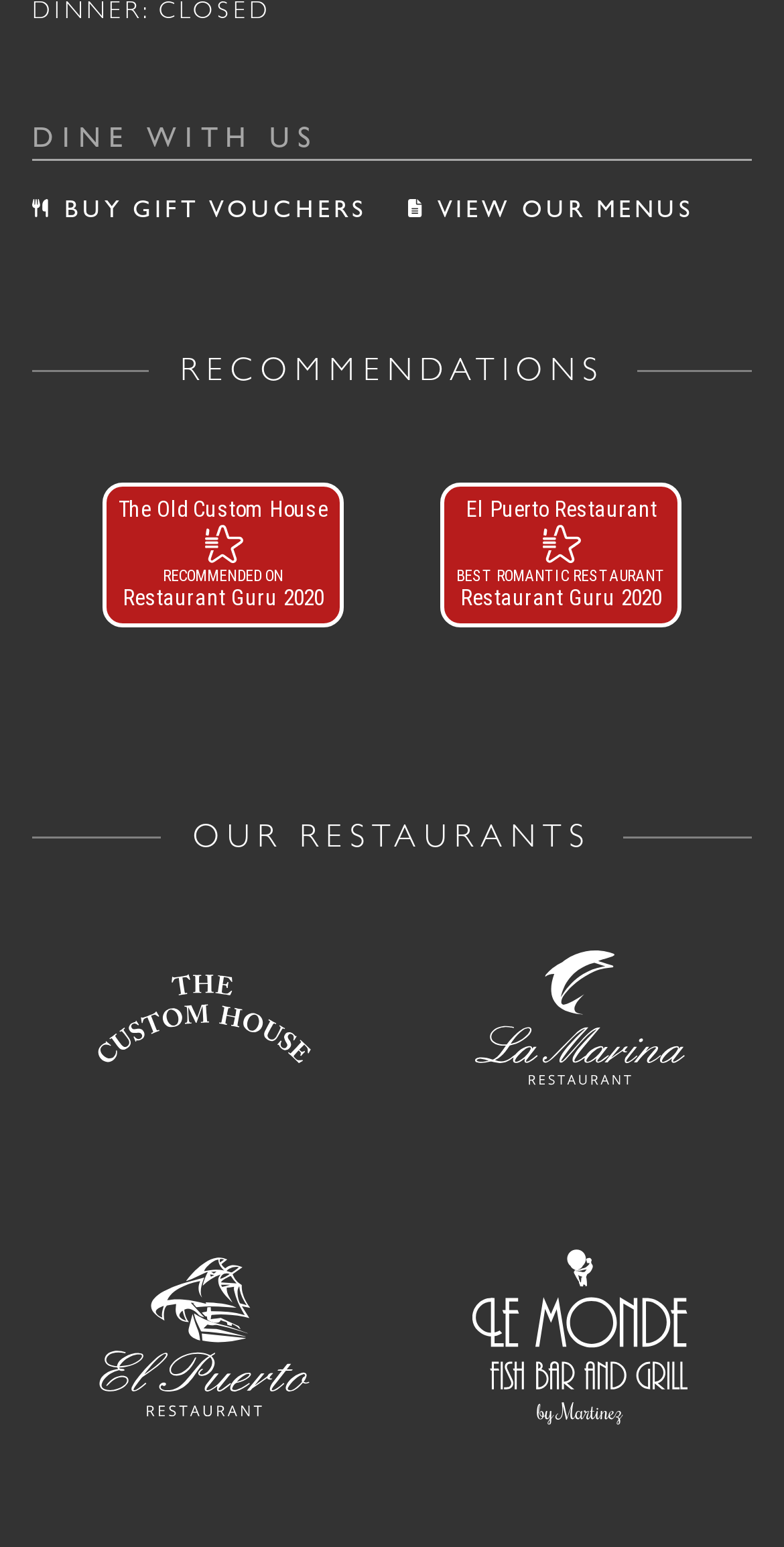Given the description of the UI element: "The Old Custom House", predict the bounding box coordinates in the form of [left, top, right, bottom], with each value being a float between 0 and 1.

[0.151, 0.322, 0.418, 0.336]